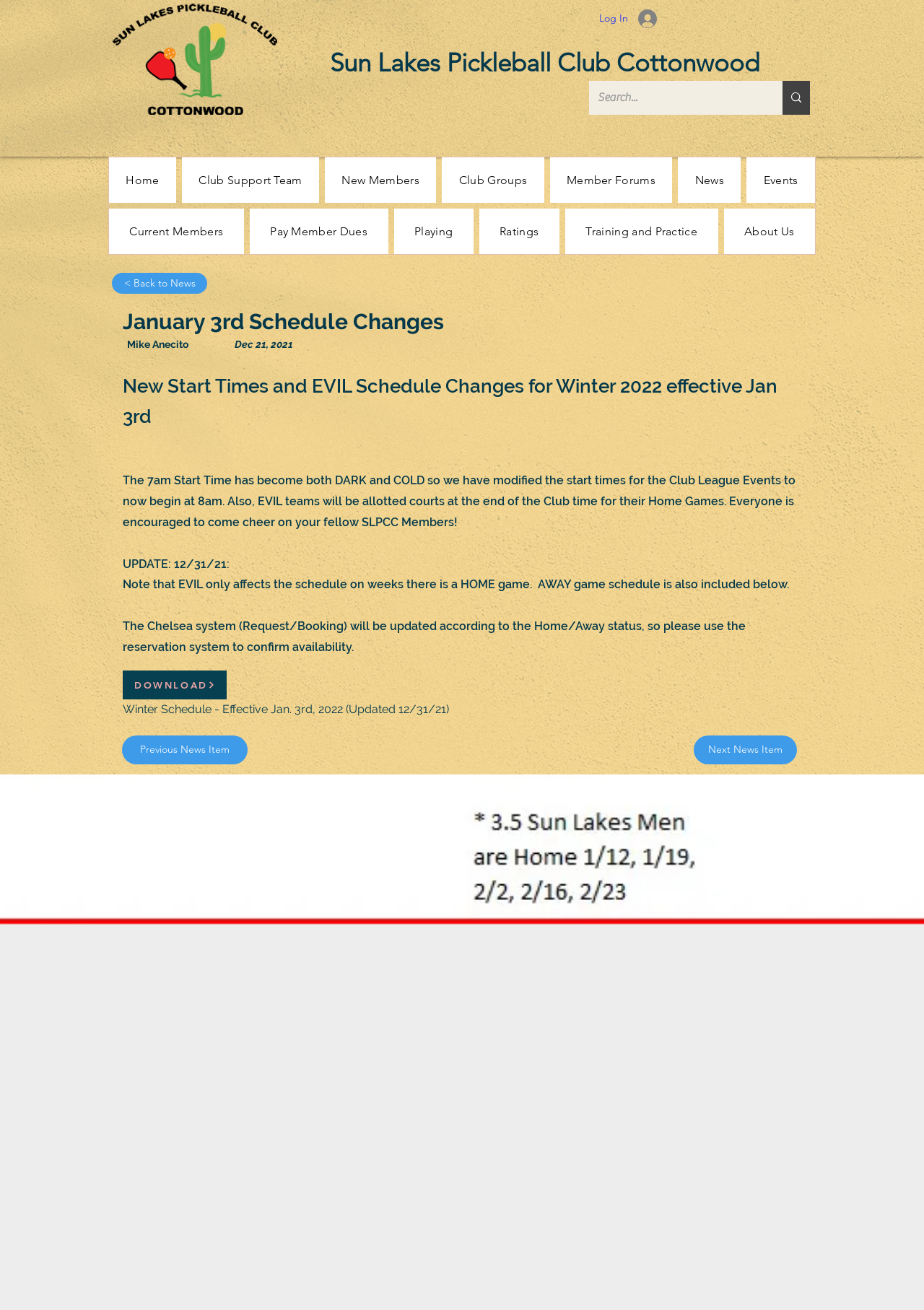What is the name of the pickleball club?
Please use the image to provide a one-word or short phrase answer.

Sun Lakes Pickleball Club